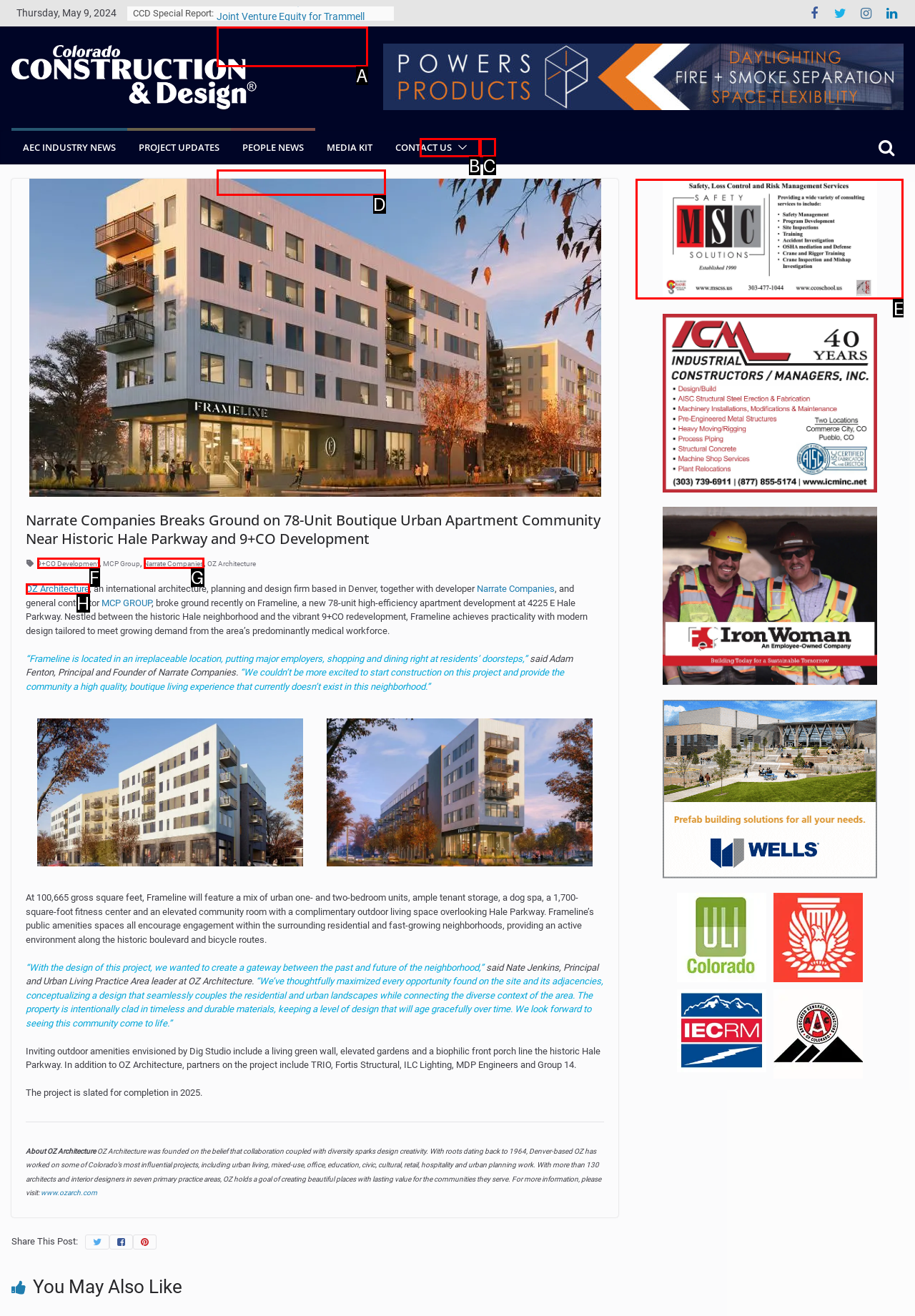Determine which HTML element matches the given description: 9+CO Development. Provide the corresponding option's letter directly.

F